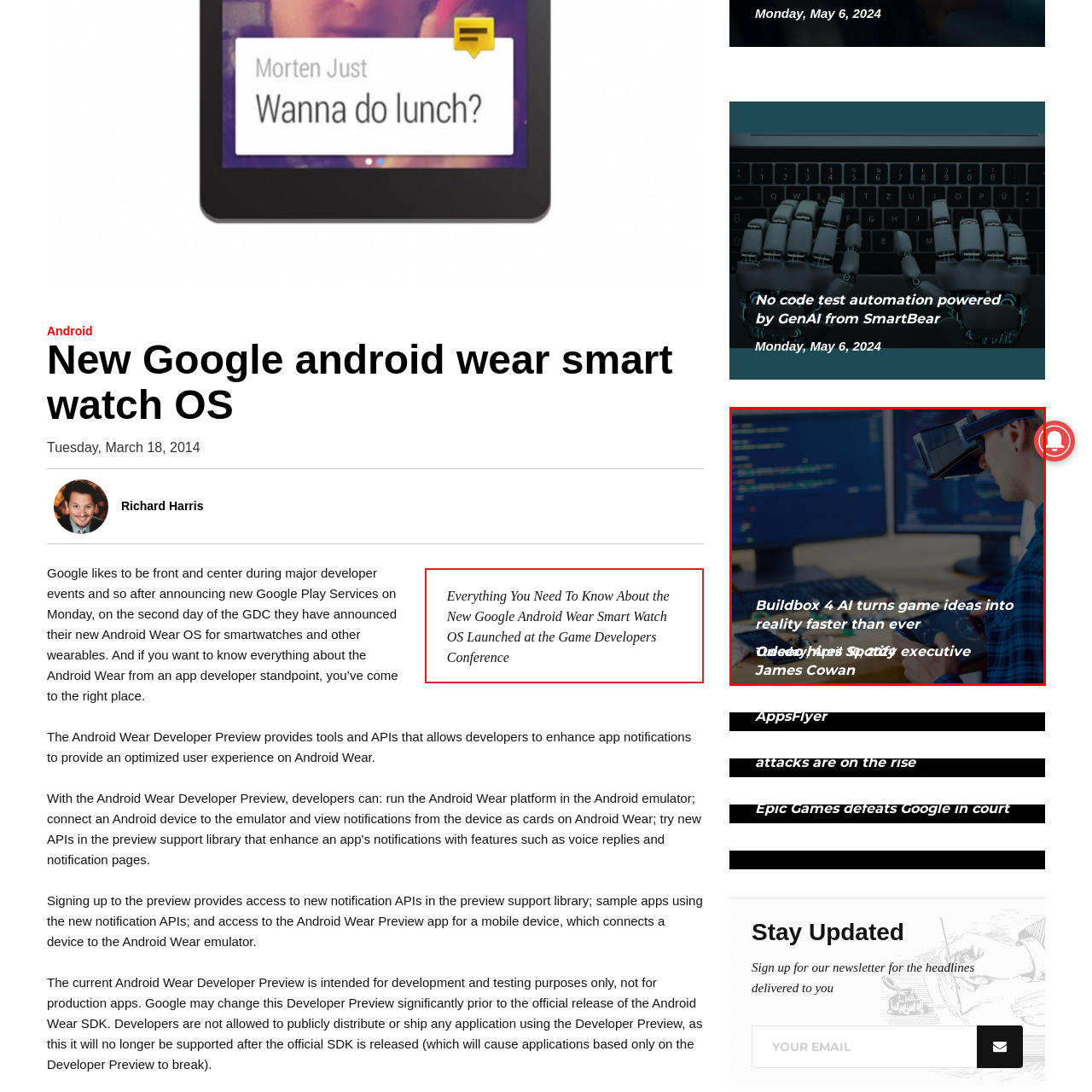Look at the section of the image marked by the red box and offer an in-depth answer to the next question considering the visual cues: Who is mentioned in the subtitle?

The subtitle mentions James Cowan, who is a Spotify executive, suggesting his involvement or insight into the advancements showcased in the image. His presence adds credibility to the topic of AI in game development.